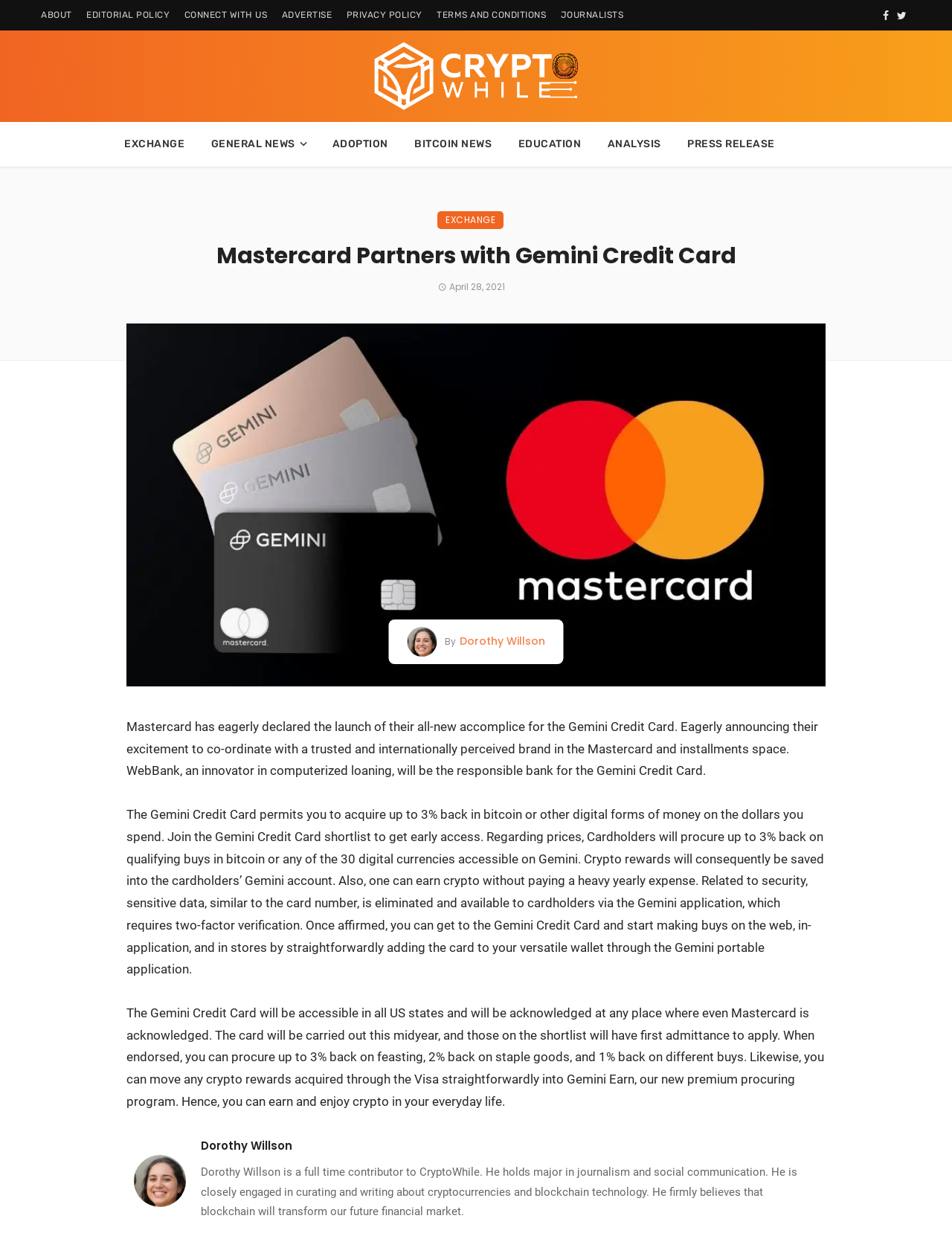Provide a thorough summary of the webpage.

The webpage appears to be a news article or blog post about Gemini Credit Card's partnership with Mastercard. At the top, there is a navigation menu with links to various sections such as "ABOUT", "EDITORIAL POLICY", "CONNECT WITH US", and more. Below the navigation menu, there is a logo and a set of links to different categories like "EXCHANGE", "GENERAL NEWS", "ADOPTION", and others.

The main content of the page is a news article with a heading "Mastercard Partners with Gemini Credit Card". The article is accompanied by an image related to the topic. The text describes the partnership between Mastercard and Gemini Credit Card, highlighting the benefits of the new credit card, such as earning up to 3% back in bitcoin or other digital currencies on purchases. The article also mentions the security features of the card and its availability in all US states.

Below the article, there is a section with the author's information, including a photo and a brief bio. The author, Dorothy Willson, is a contributor to CryptoWhile and has a background in journalism and social communication. She is interested in cryptocurrencies and blockchain technology.

Overall, the webpage is well-structured and easy to navigate, with clear headings and concise text. The use of images and links to related categories adds to the overall user experience.